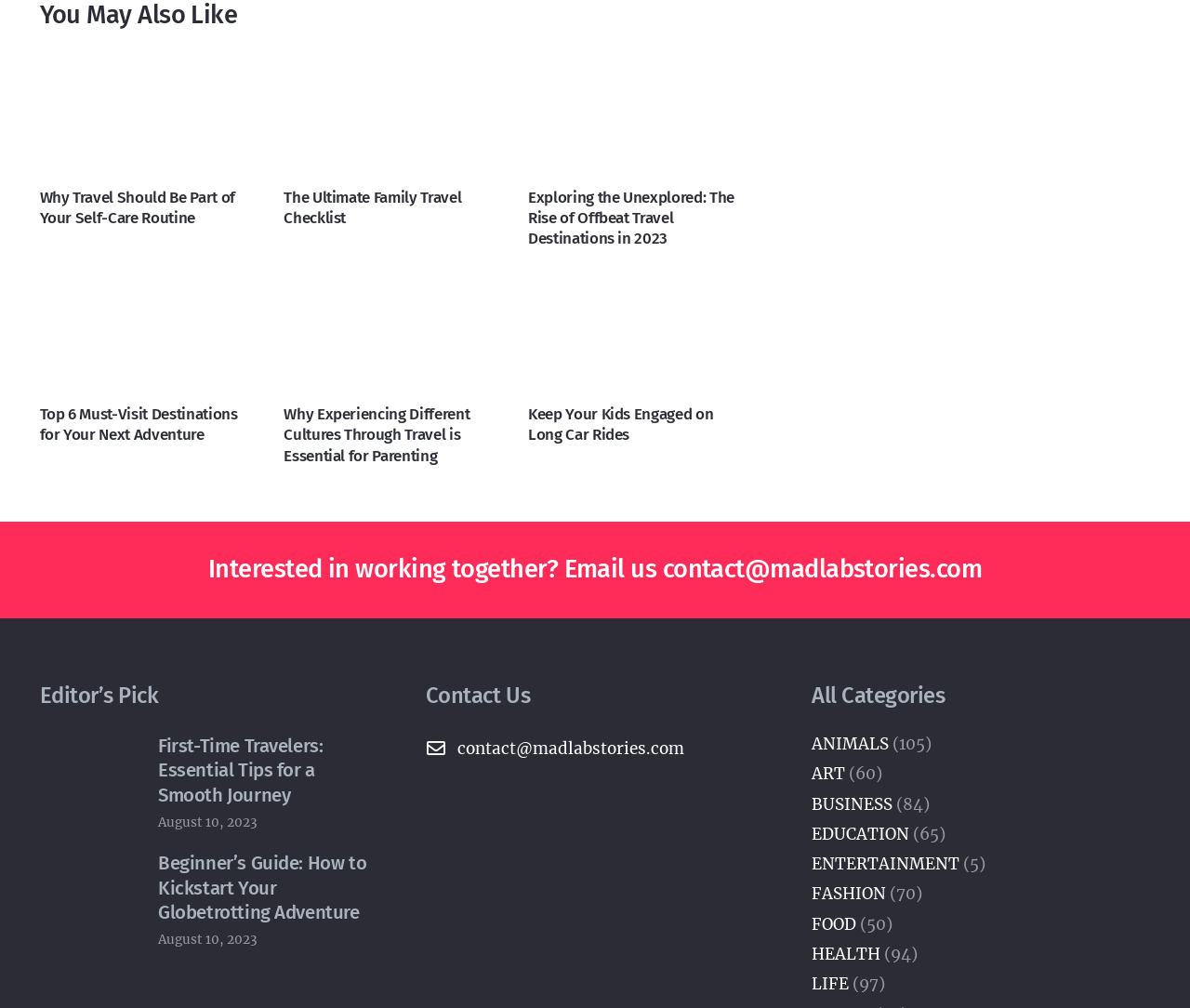Refer to the screenshot and give an in-depth answer to this question: What is the date of the article 'First-Time Travelers: Essential Tips for a Smooth Journey'?

The article 'First-Time Travelers: Essential Tips for a Smooth Journey' has a time element associated with it, which displays the date 'August 10, 2023'. This suggests that the article was published on this date.